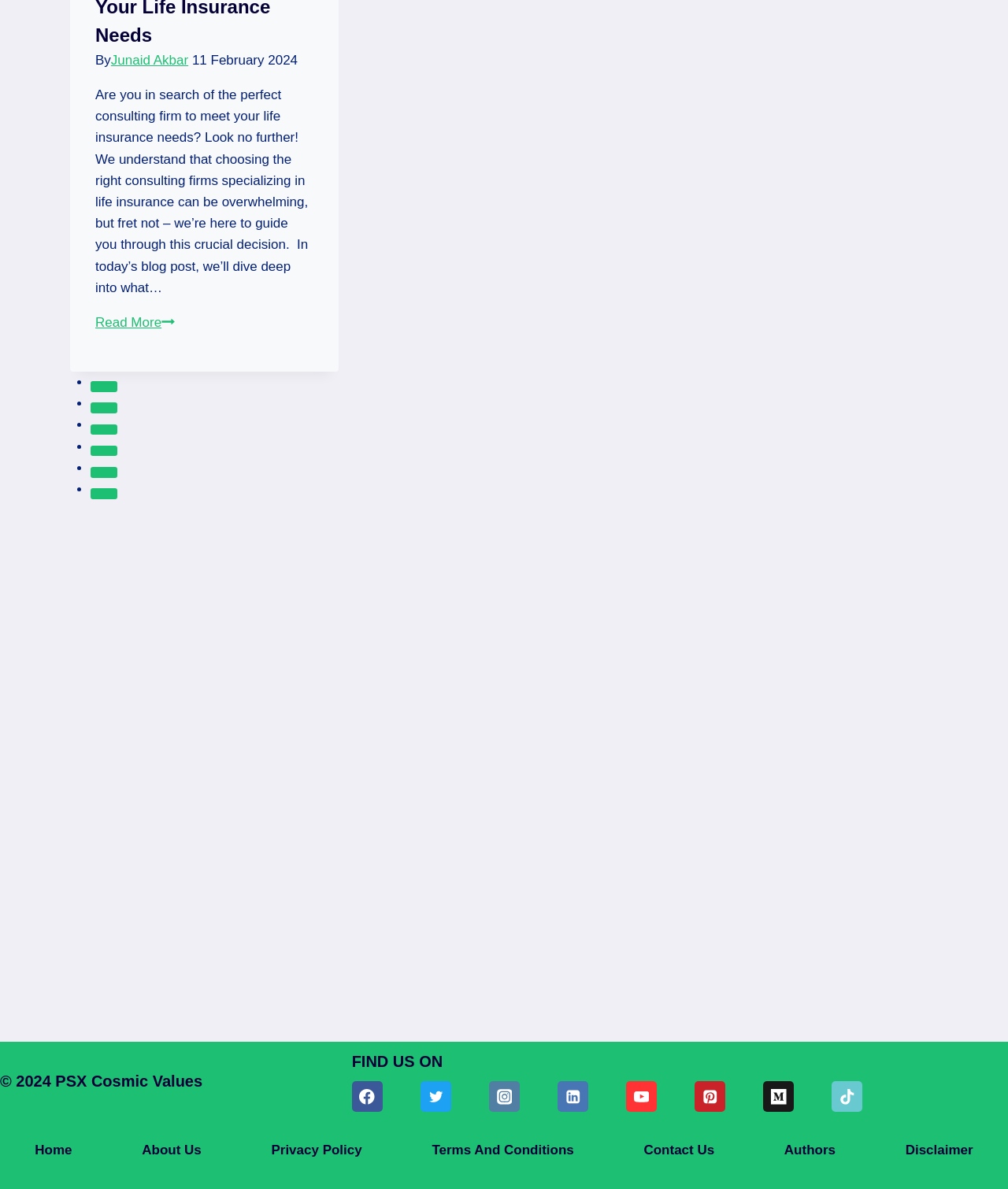Based on the element description "March 19, 2009November 25, 2009", predict the bounding box coordinates of the UI element.

None